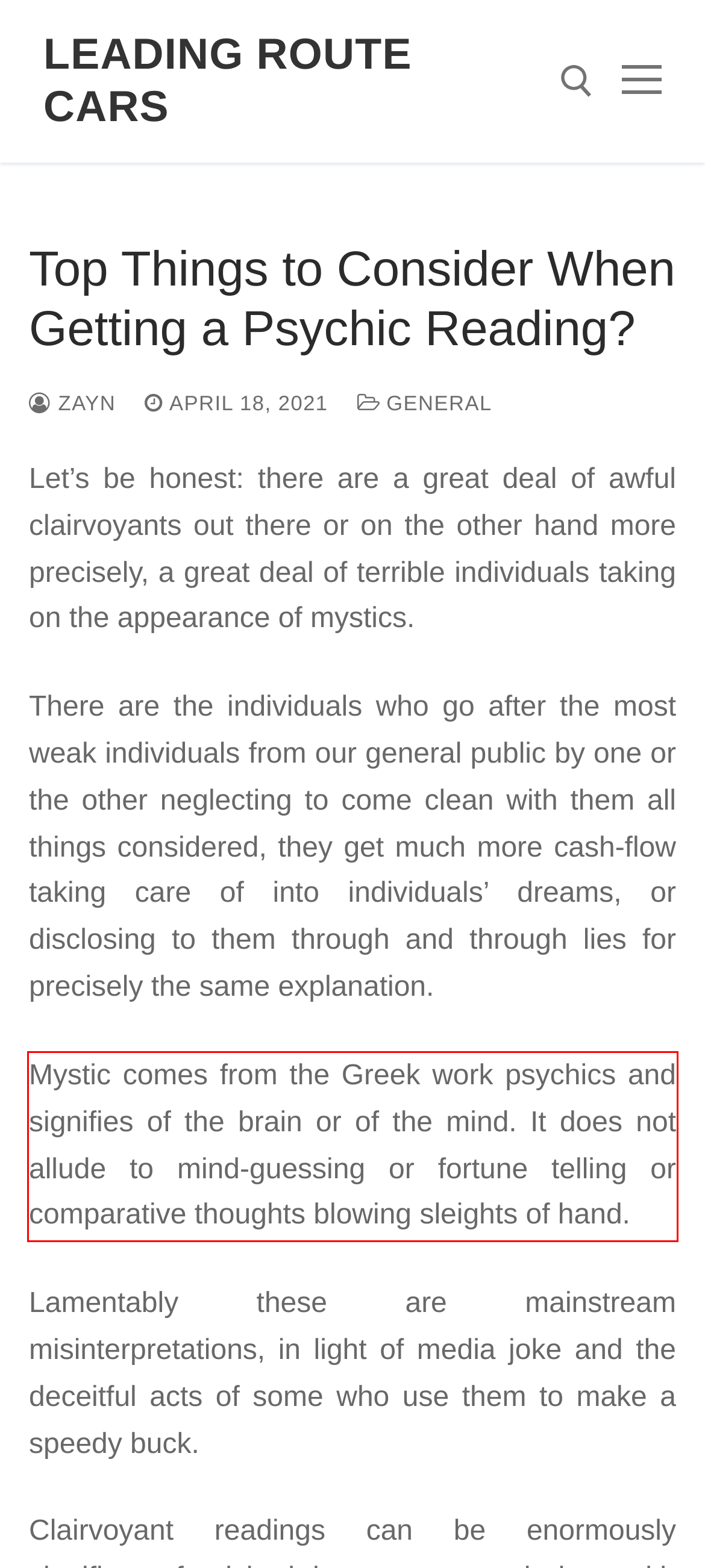You are provided with a screenshot of a webpage featuring a red rectangle bounding box. Extract the text content within this red bounding box using OCR.

Mystic comes from the Greek work psychics and signifies of the brain or of the mind. It does not allude to mind-guessing or fortune telling or comparative thoughts blowing sleights of hand.